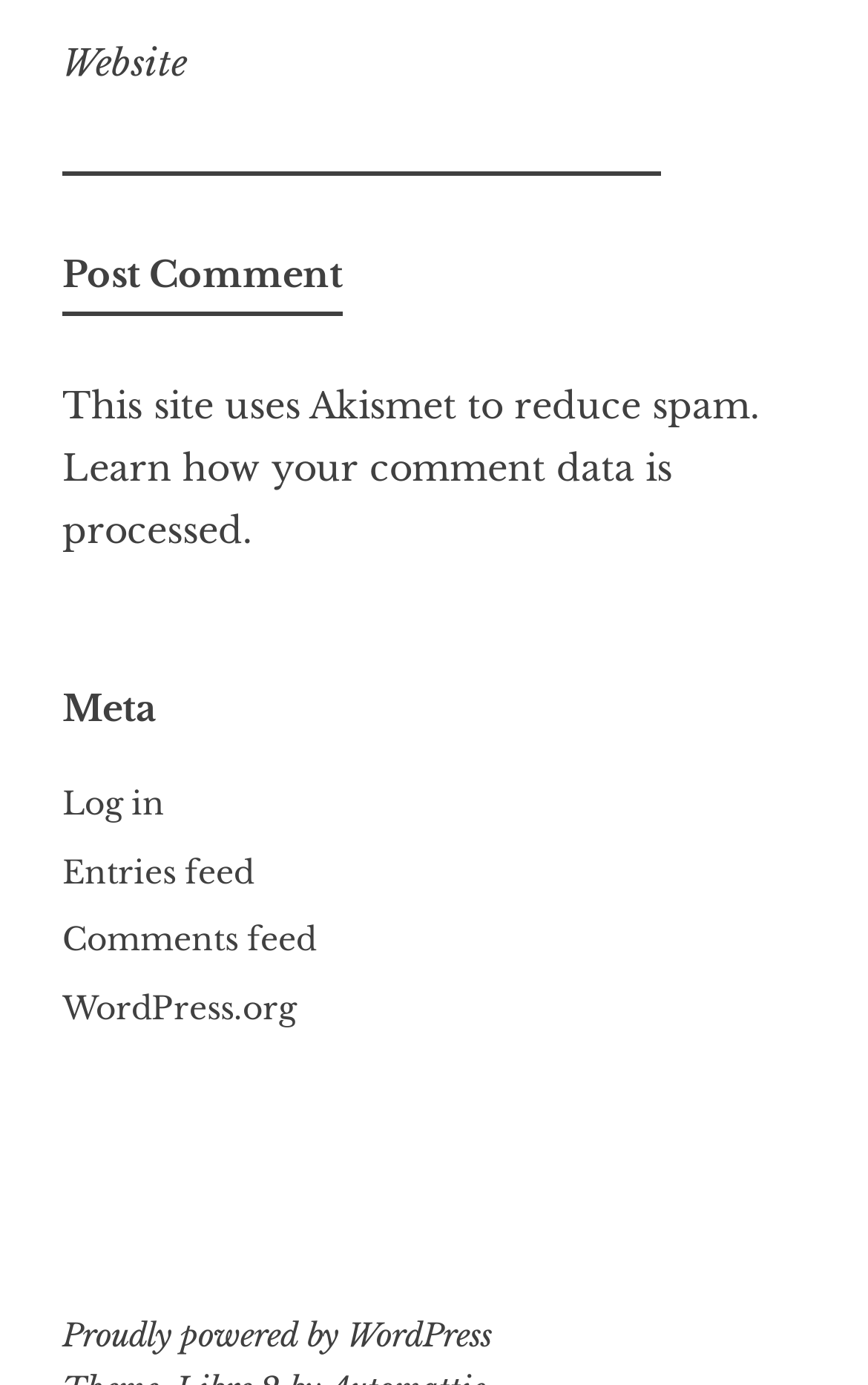Identify the bounding box coordinates of the region that needs to be clicked to carry out this instruction: "Log in". Provide these coordinates as four float numbers ranging from 0 to 1, i.e., [left, top, right, bottom].

[0.072, 0.566, 0.19, 0.595]